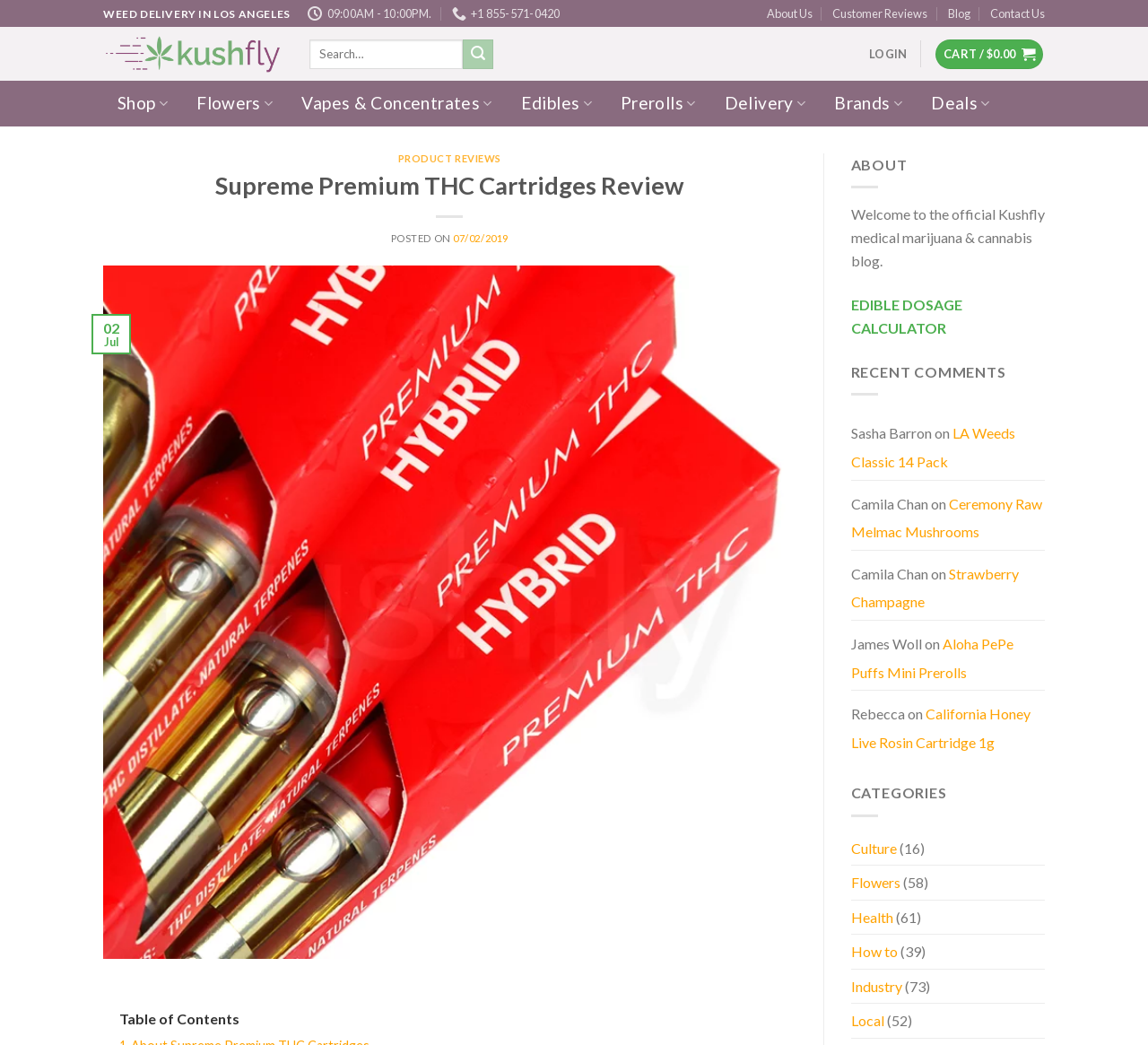Predict the bounding box of the UI element that fits this description: "Ceremony Raw Melmac Mushrooms".

[0.741, 0.468, 0.907, 0.522]